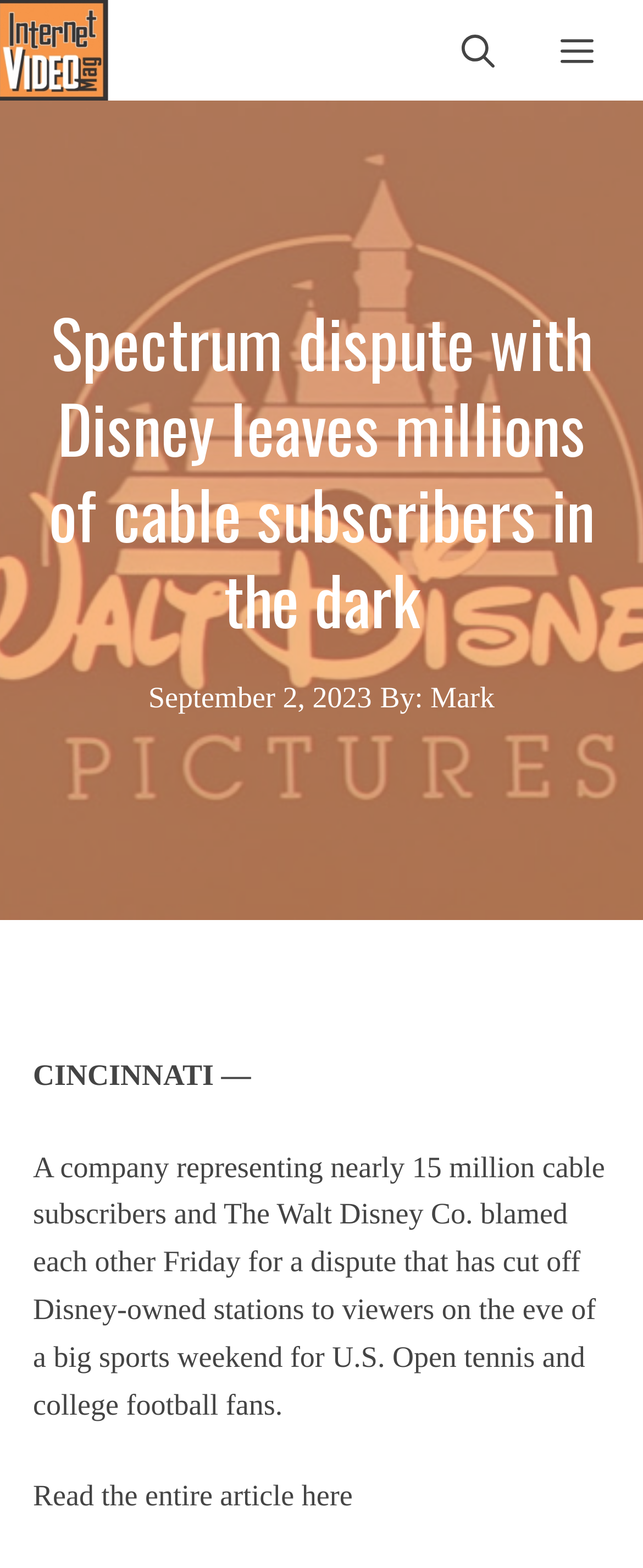Show the bounding box coordinates for the HTML element as described: "Menu".

[0.821, 0.011, 0.974, 0.054]